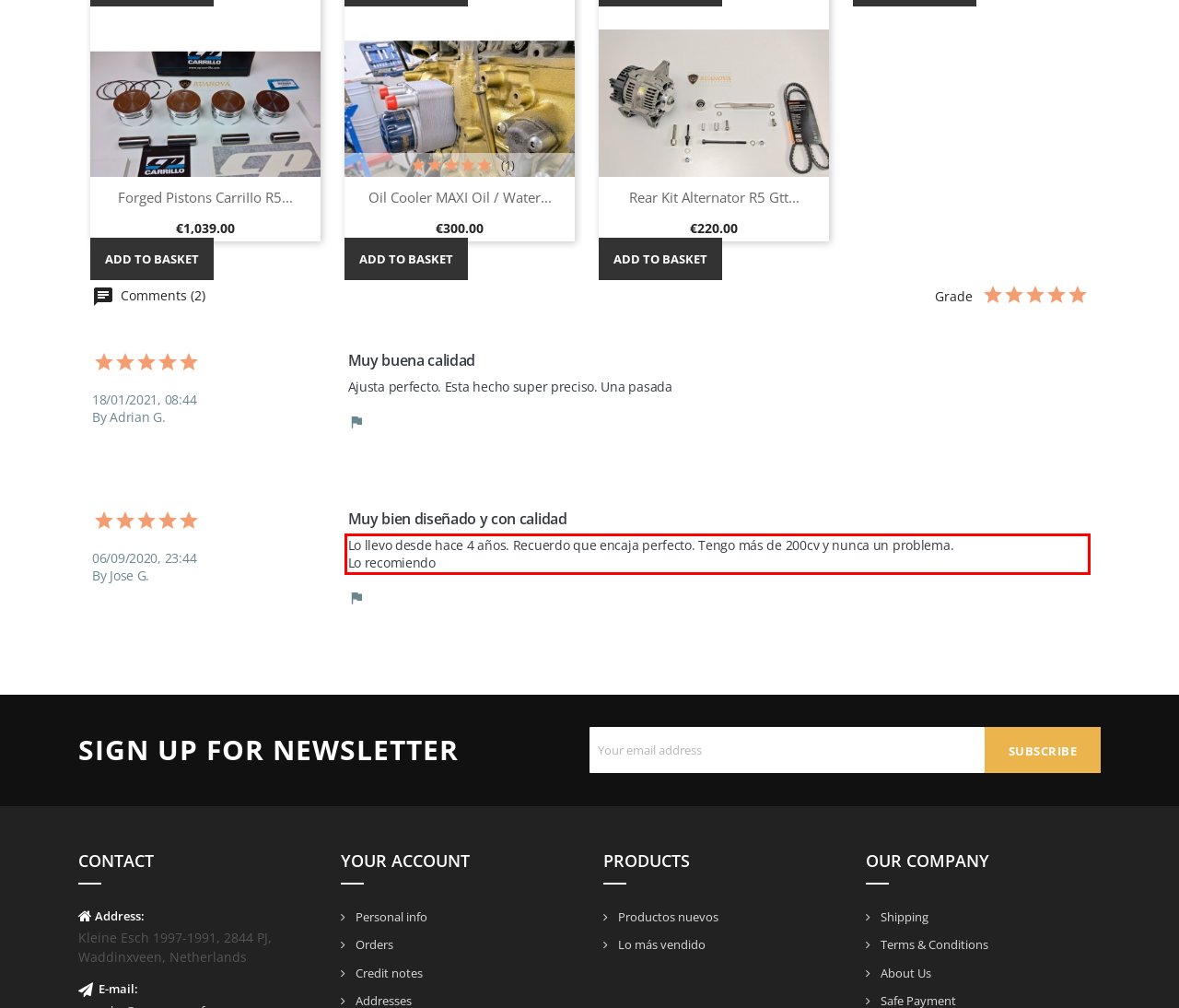You have a webpage screenshot with a red rectangle surrounding a UI element. Extract the text content from within this red bounding box.

Lo llevo desde hace 4 años. Recuerdo que encaja perfecto. Tengo más de 200cv y nunca un problema. Lo recomiendo